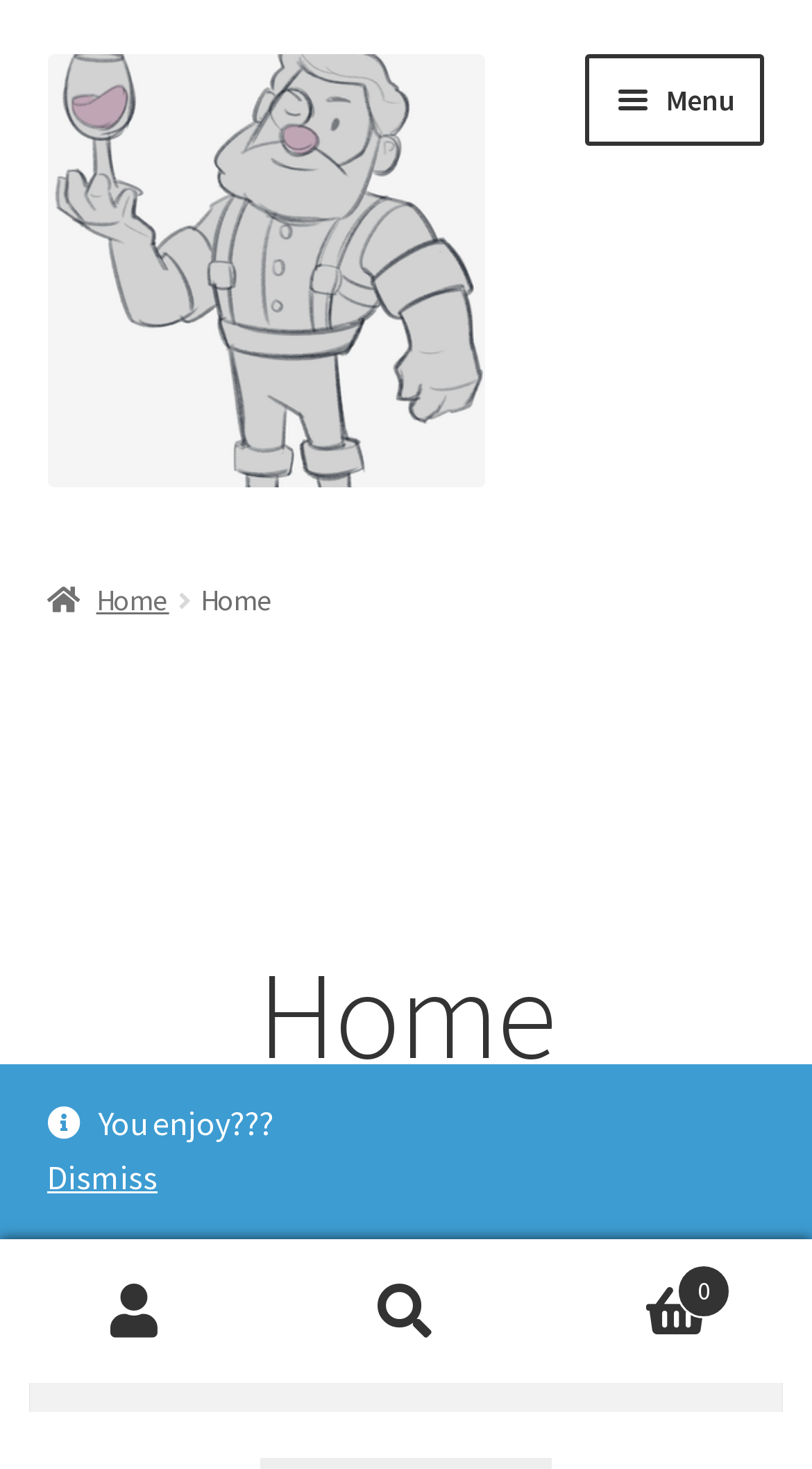Identify the coordinates of the bounding box for the element that must be clicked to accomplish the instruction: "Search for something".

[0.036, 0.896, 0.964, 0.961]